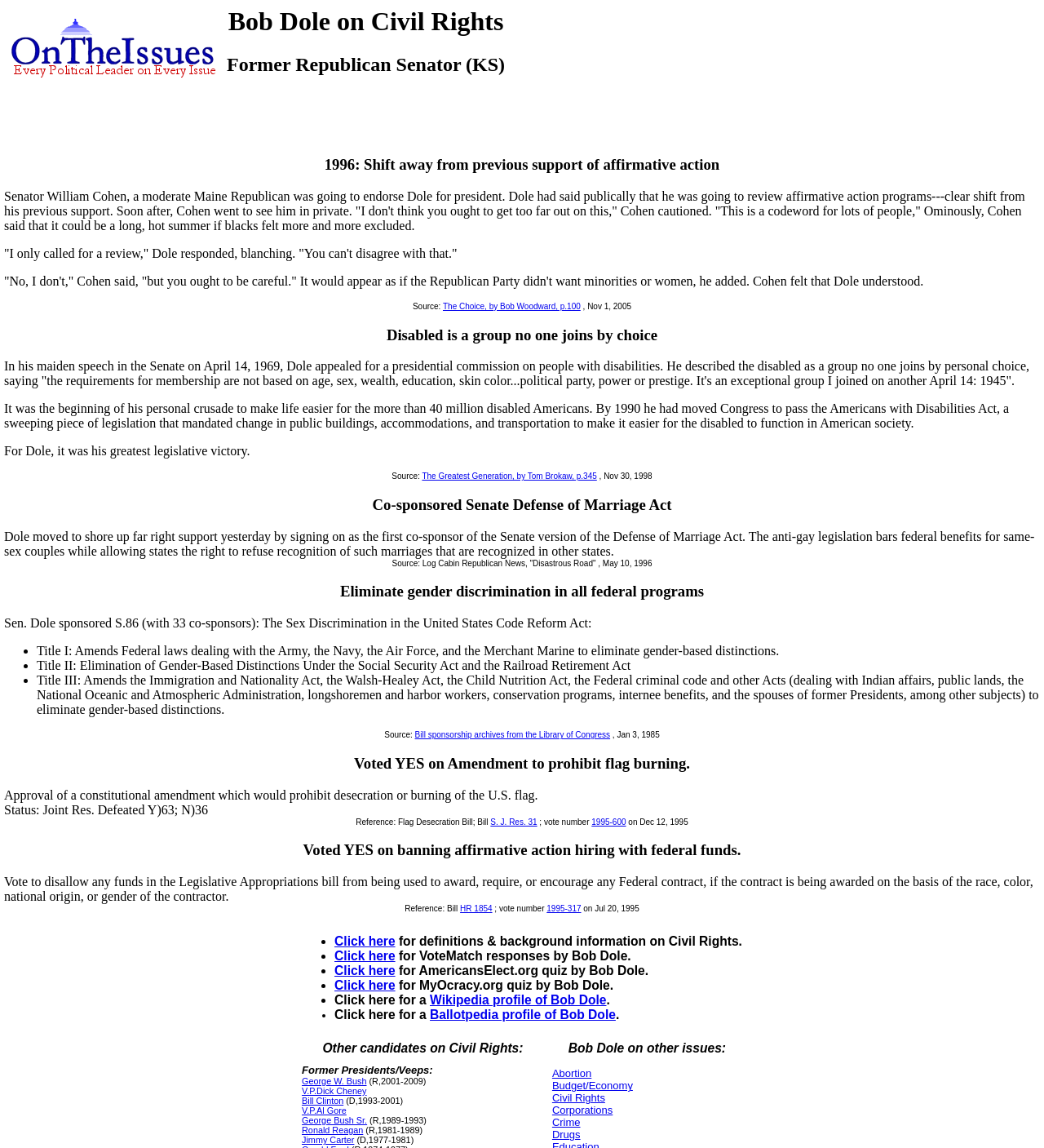Based on the image, please respond to the question with as much detail as possible:
What is the source of the quote in the second heading?

The second heading mentions '1996: Shift away from previous support of affirmative action' and the corresponding text includes a quote, which is attributed to 'The Choice, by Bob Woodward, p.100'.